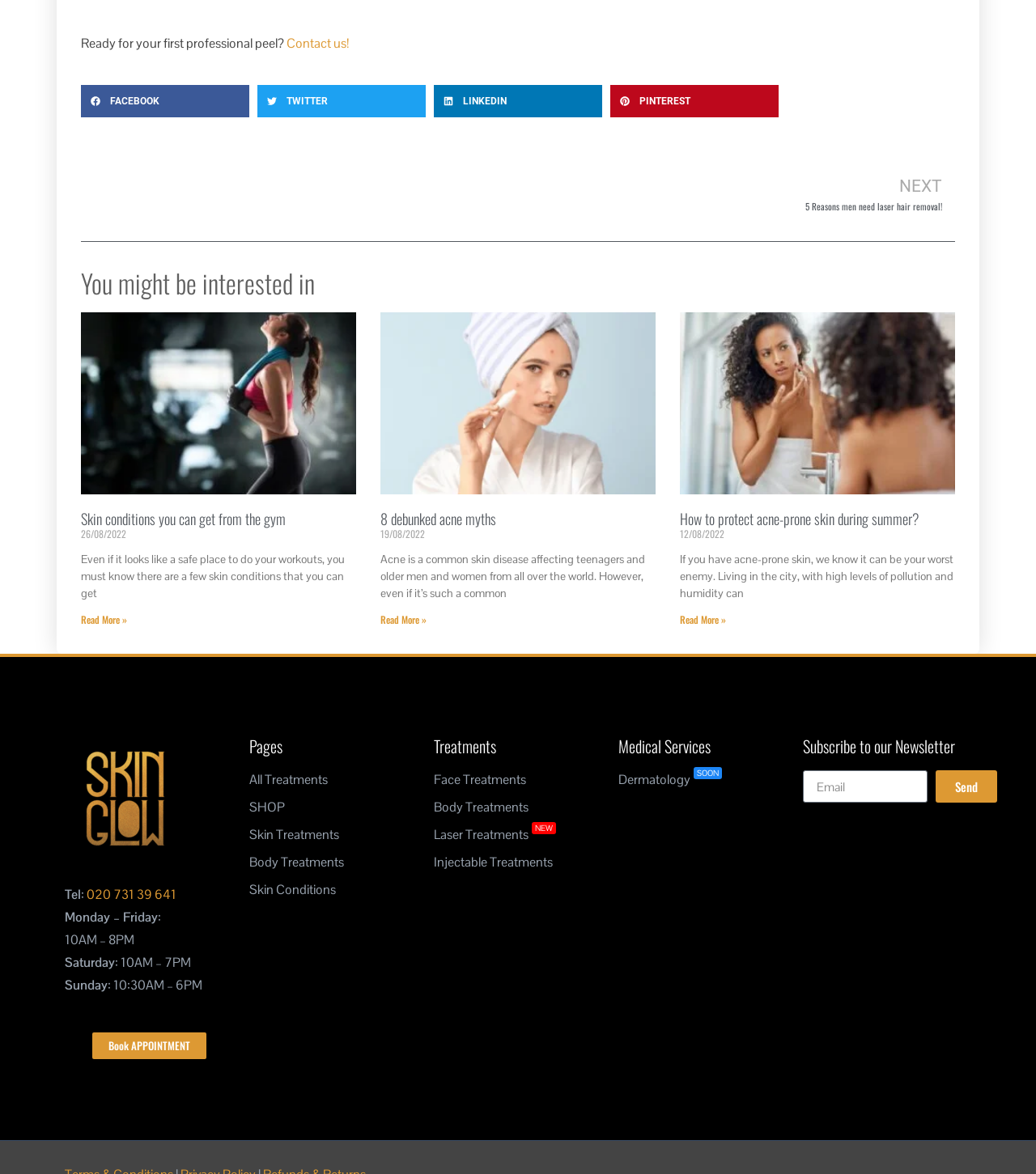Locate the bounding box coordinates of the area that needs to be clicked to fulfill the following instruction: "Click the 'Contact us!' link". The coordinates should be in the format of four float numbers between 0 and 1, namely [left, top, right, bottom].

[0.277, 0.03, 0.337, 0.044]